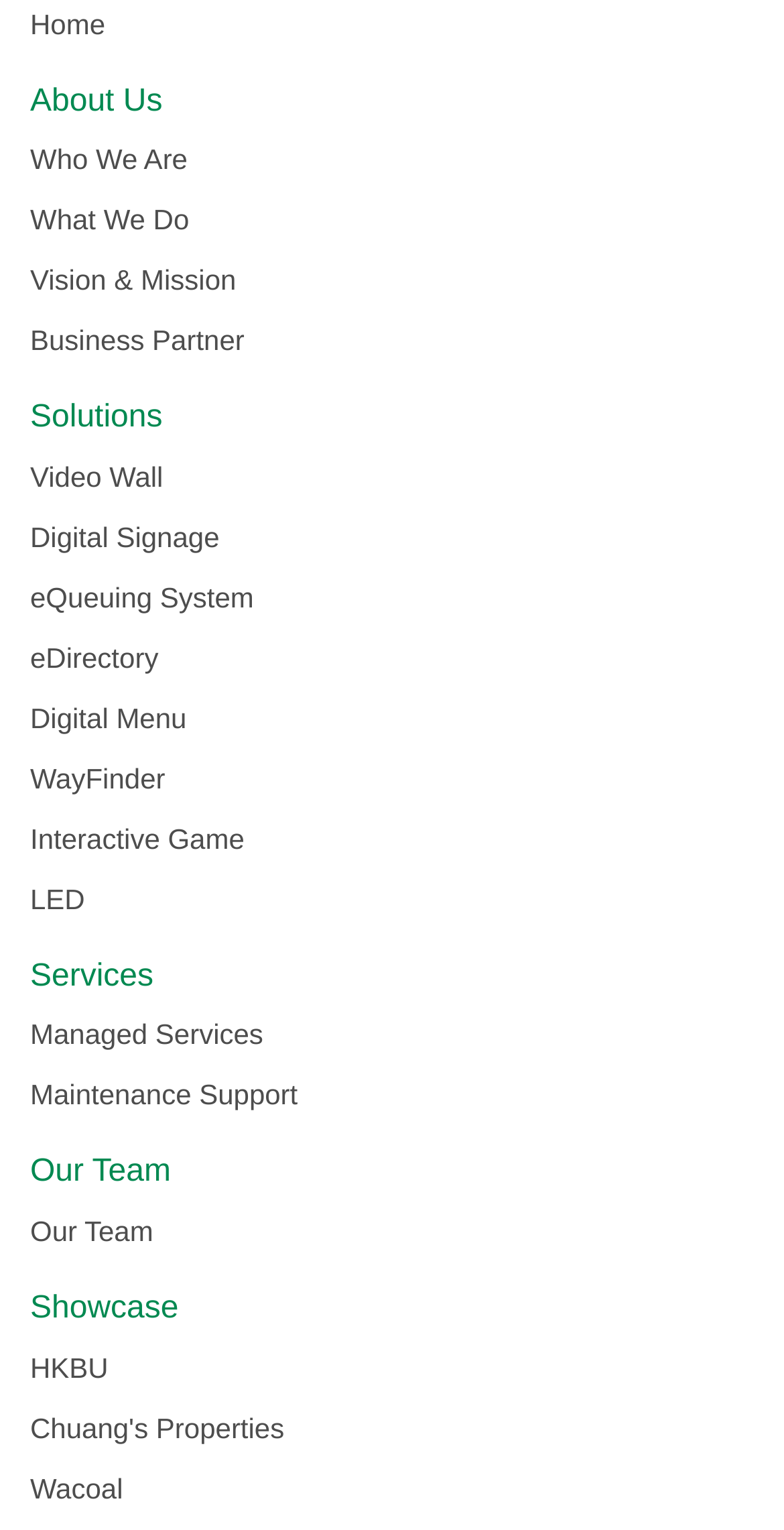Specify the bounding box coordinates of the element's region that should be clicked to achieve the following instruction: "learn about who we are". The bounding box coordinates consist of four float numbers between 0 and 1, in the format [left, top, right, bottom].

[0.038, 0.094, 0.239, 0.115]